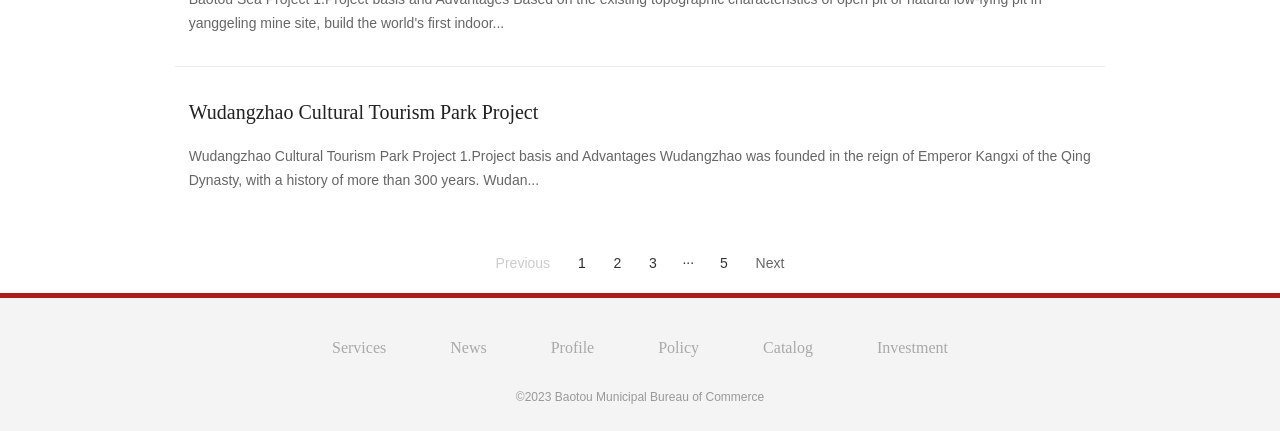Locate the bounding box of the UI element based on this description: "Next". Provide four float numbers between 0 and 1 as [left, top, right, bottom].

[0.579, 0.577, 0.617, 0.642]